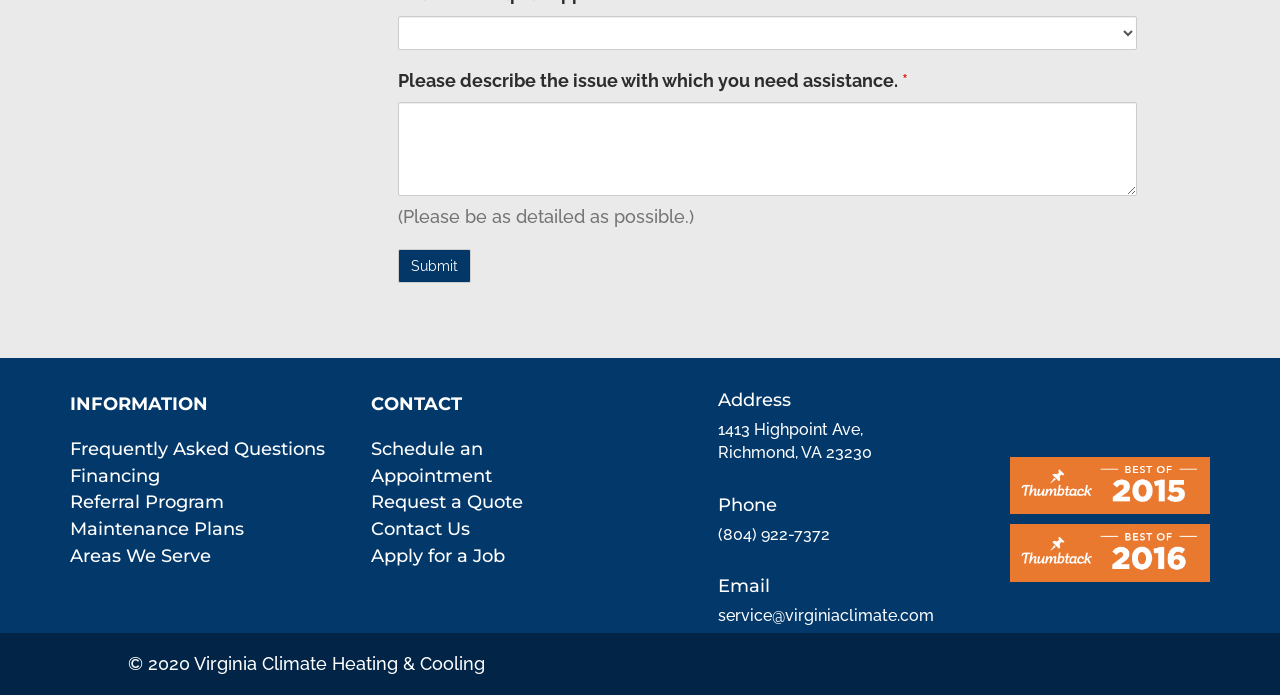What is the copyright year of the company?
Look at the image and provide a detailed response to the question.

The copyright year of the company can be found at the bottom of the webpage, in a static text element with the text '© 2020 Virginia Climate Heating & Cooling'.